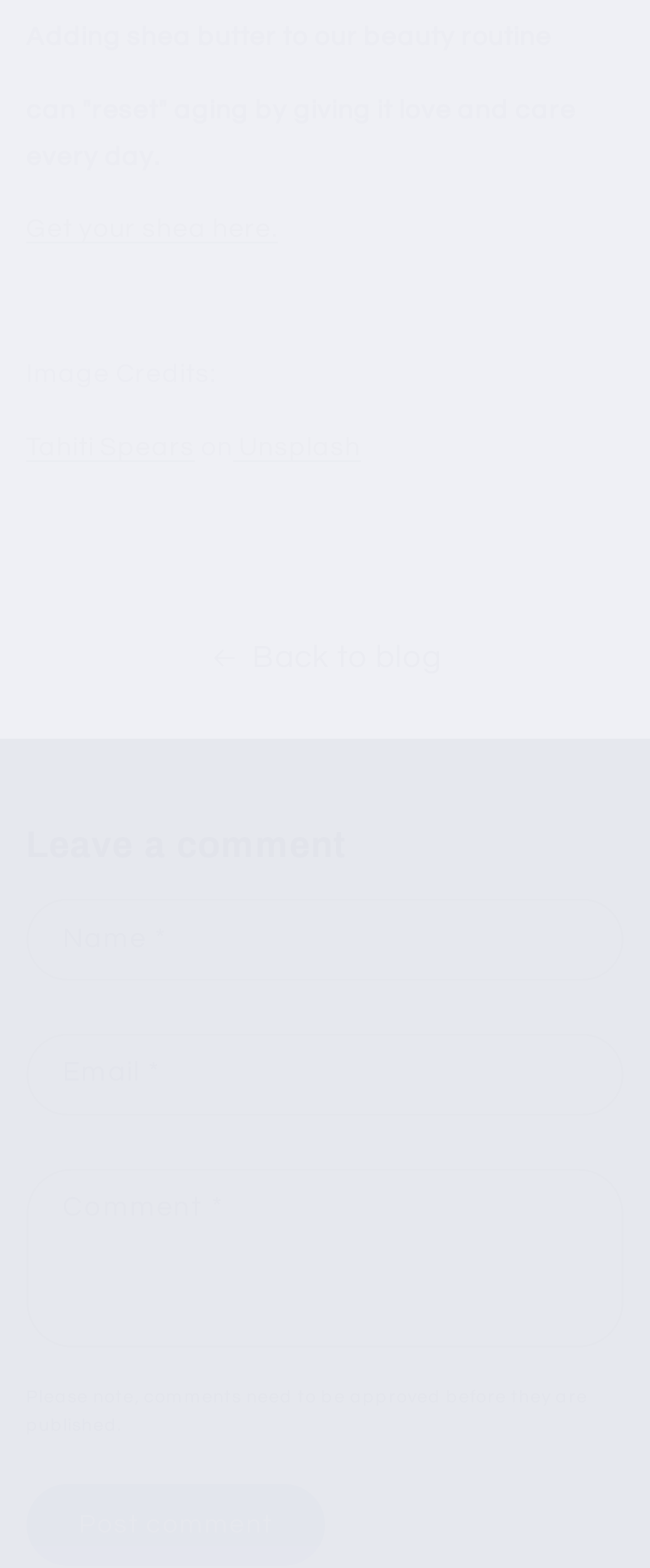Could you highlight the region that needs to be clicked to execute the instruction: "Click on 'Get your shea here'"?

[0.04, 0.137, 0.428, 0.154]